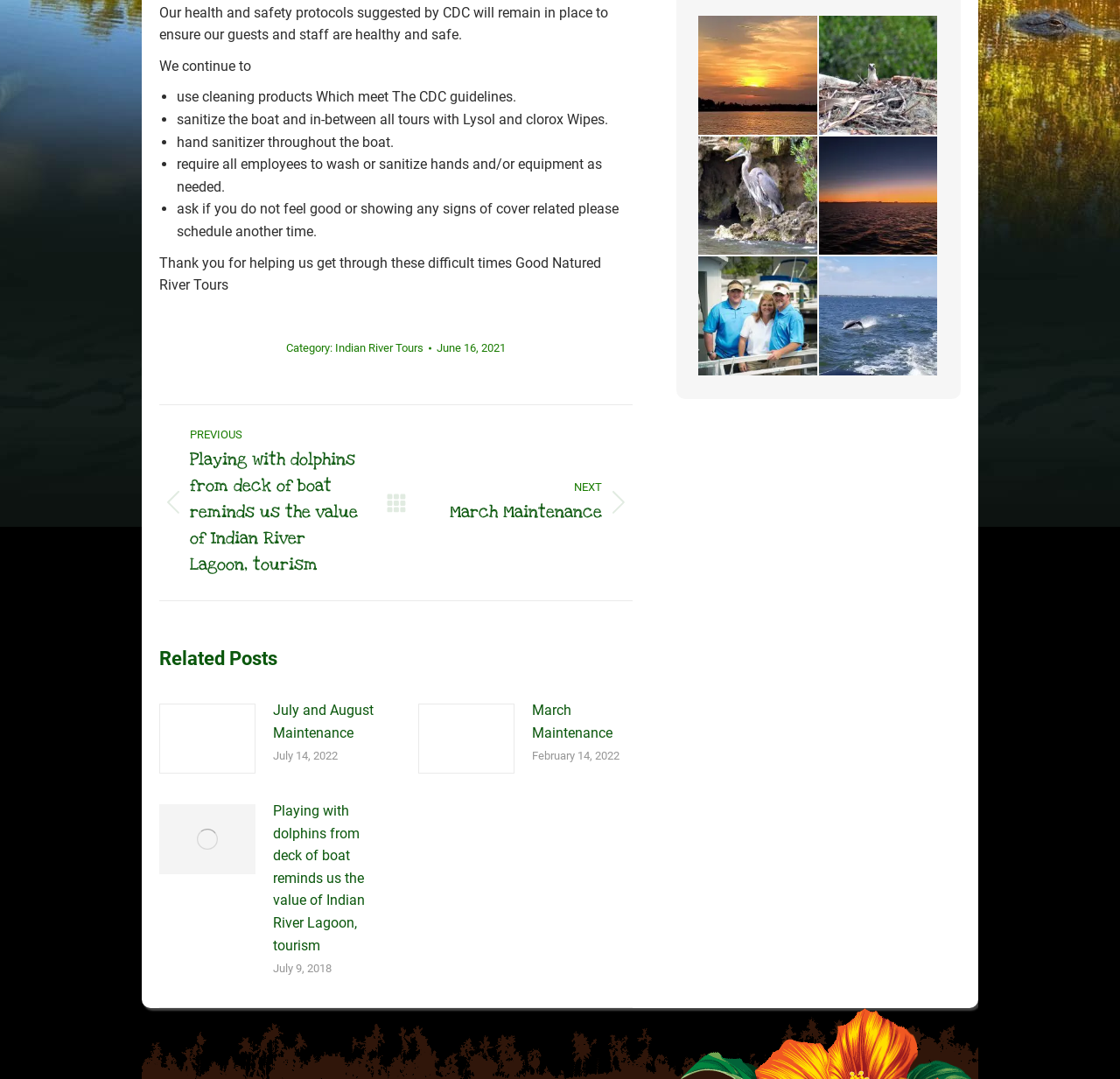Provide the bounding box coordinates of the HTML element this sentence describes: "parent_node: PREVIOUS".

[0.344, 0.396, 0.363, 0.536]